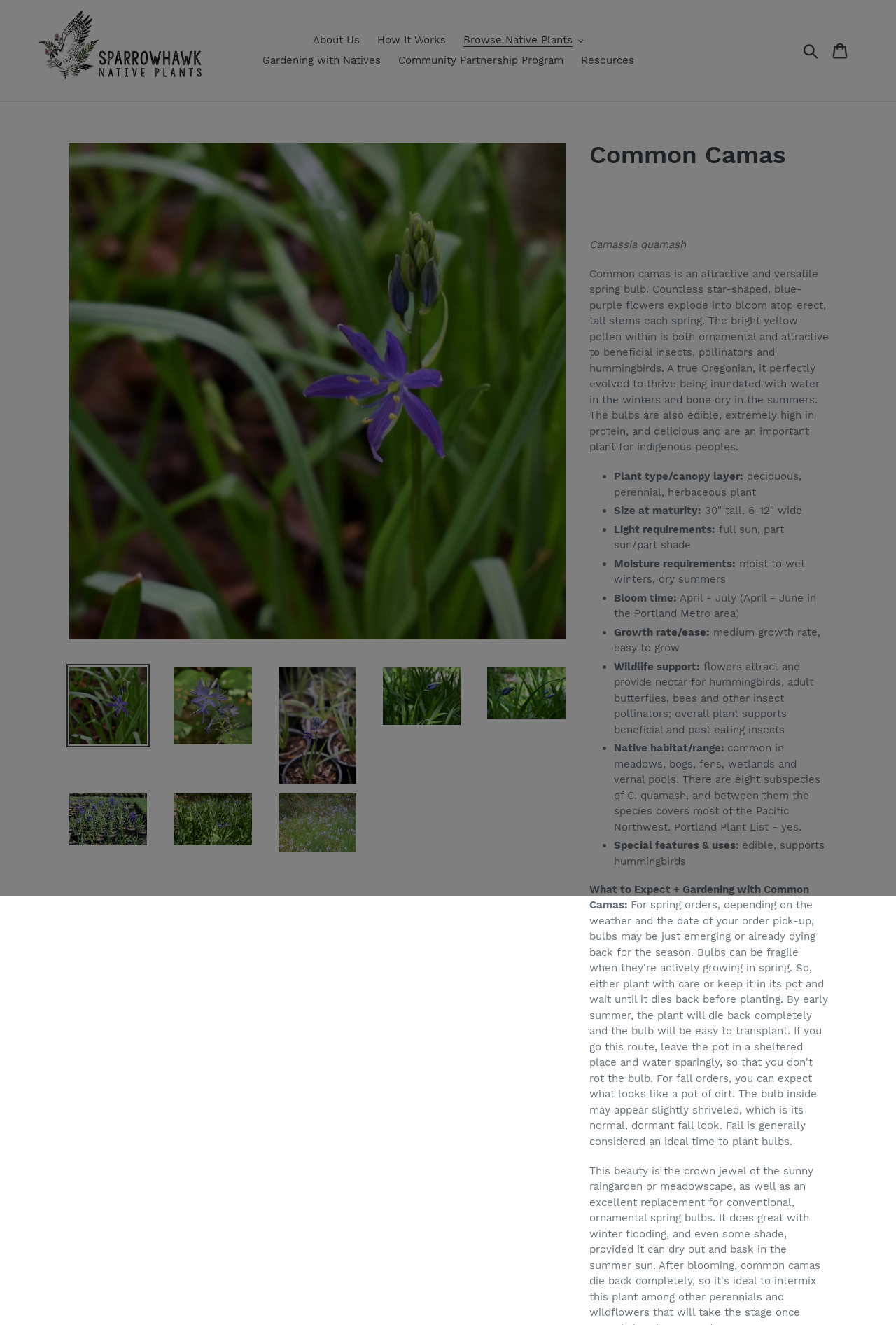Determine the bounding box coordinates of the clickable element necessary to fulfill the instruction: "Click the 'Browse Native Plants' button". Provide the coordinates as four float numbers within the 0 to 1 range, i.e., [left, top, right, bottom].

[0.509, 0.023, 0.659, 0.038]